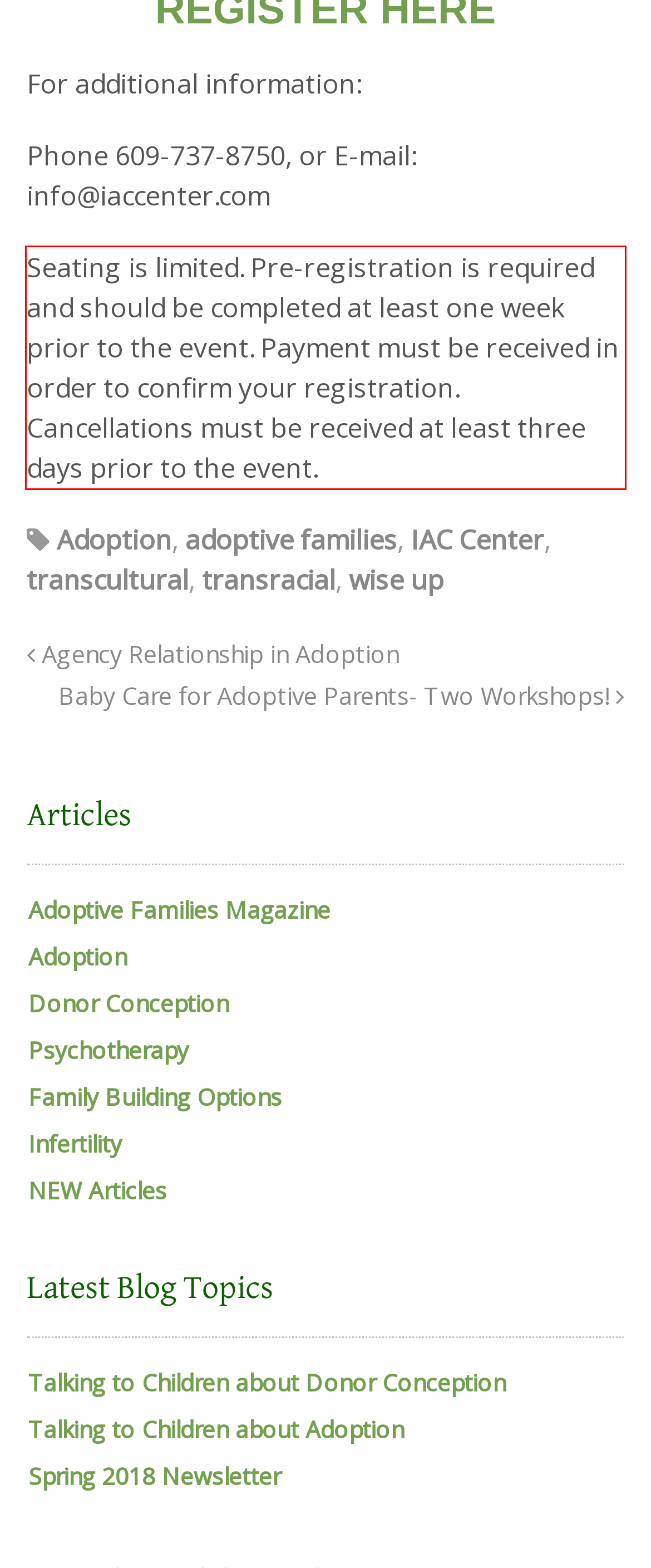Using the provided webpage screenshot, recognize the text content in the area marked by the red bounding box.

Seating is limited. Pre-registration is required and should be completed at least one week prior to the event. Payment must be received in order to confirm your registration. Cancellations must be received at least three days prior to the event.